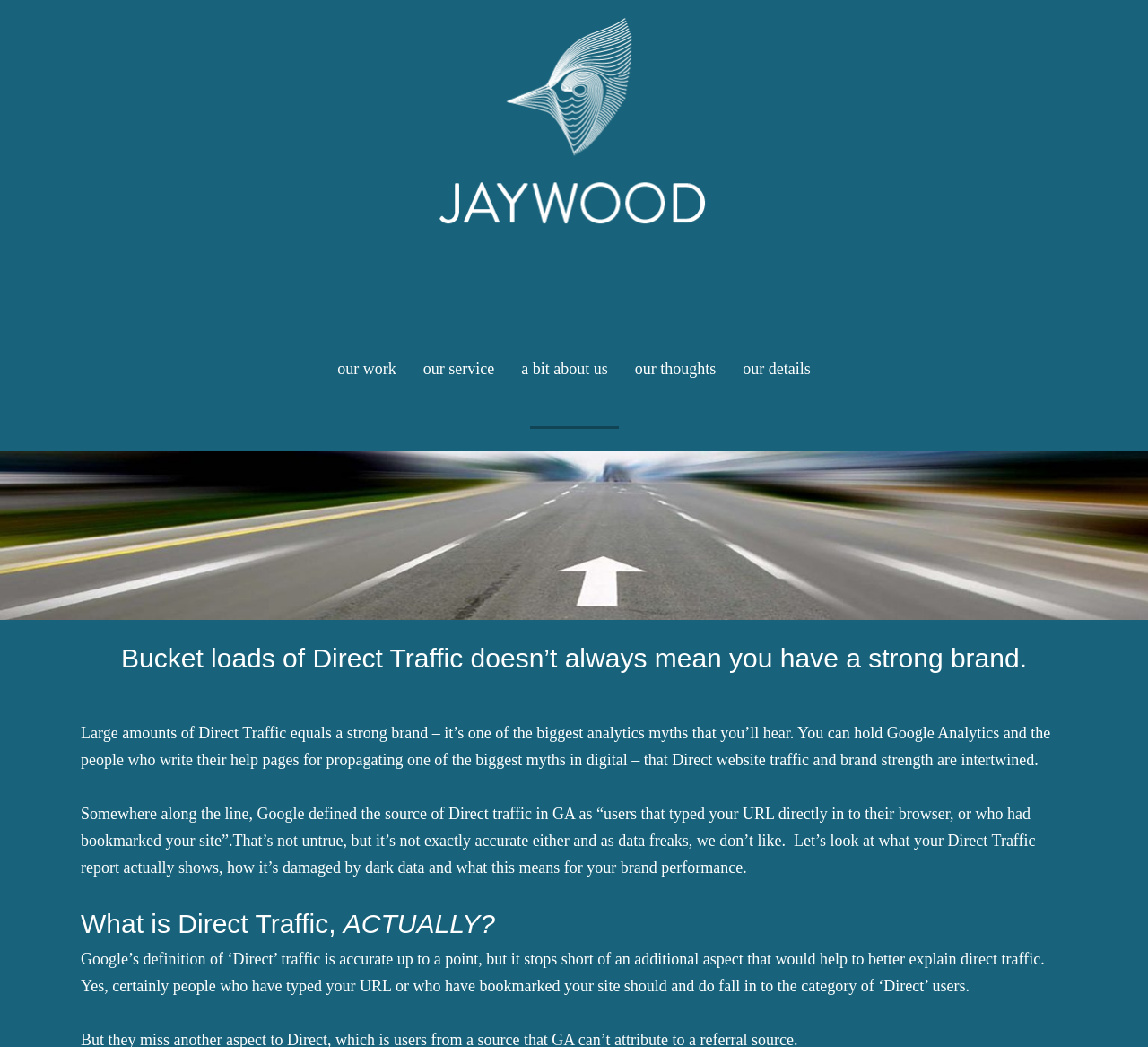Please locate the UI element described by "our workour work" and provide its bounding box coordinates.

[0.294, 0.341, 0.345, 0.368]